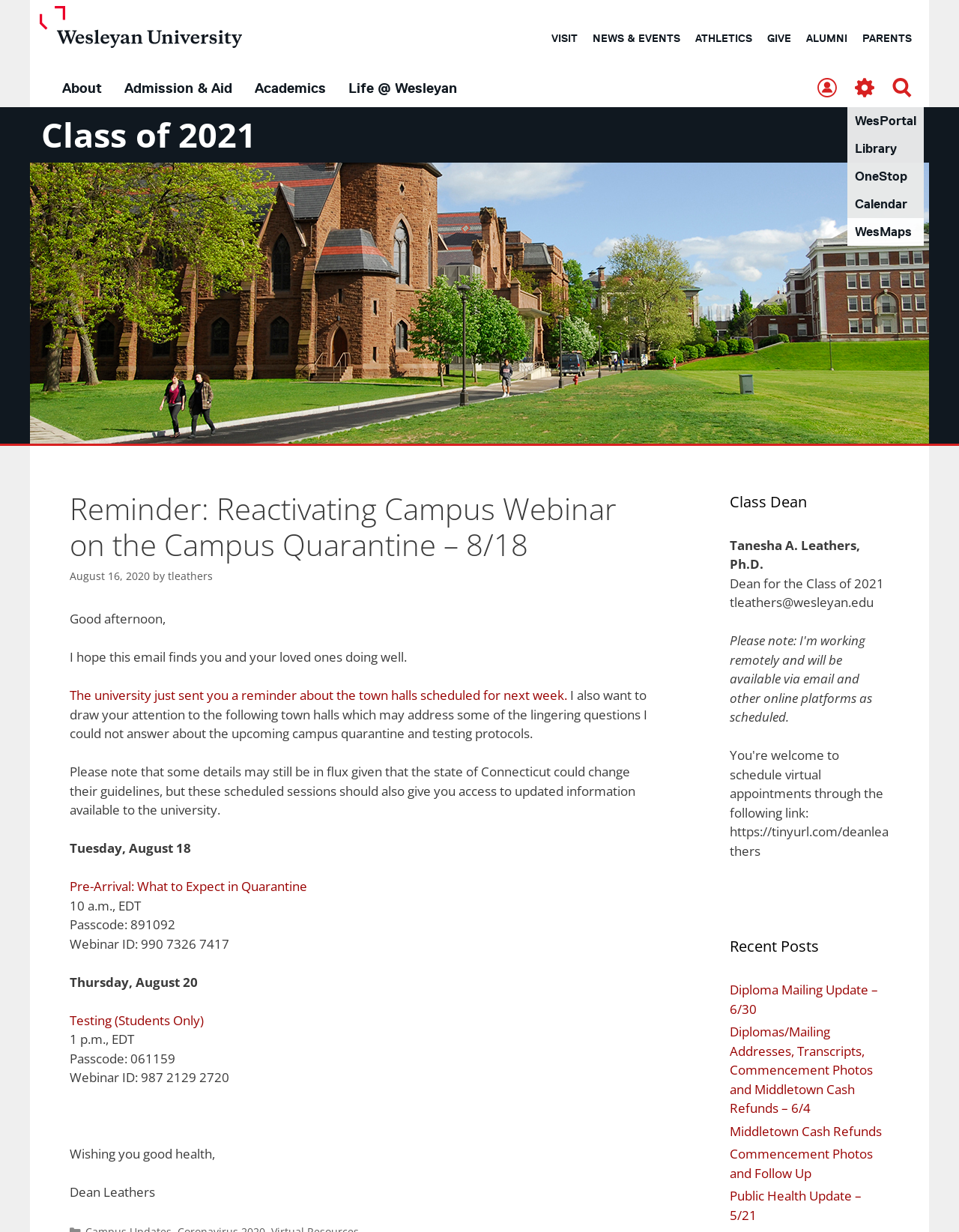Predict the bounding box coordinates of the UI element that matches this description: "Diploma Mailing Update – 6/30". The coordinates should be in the format [left, top, right, bottom] with each value between 0 and 1.

[0.761, 0.797, 0.915, 0.826]